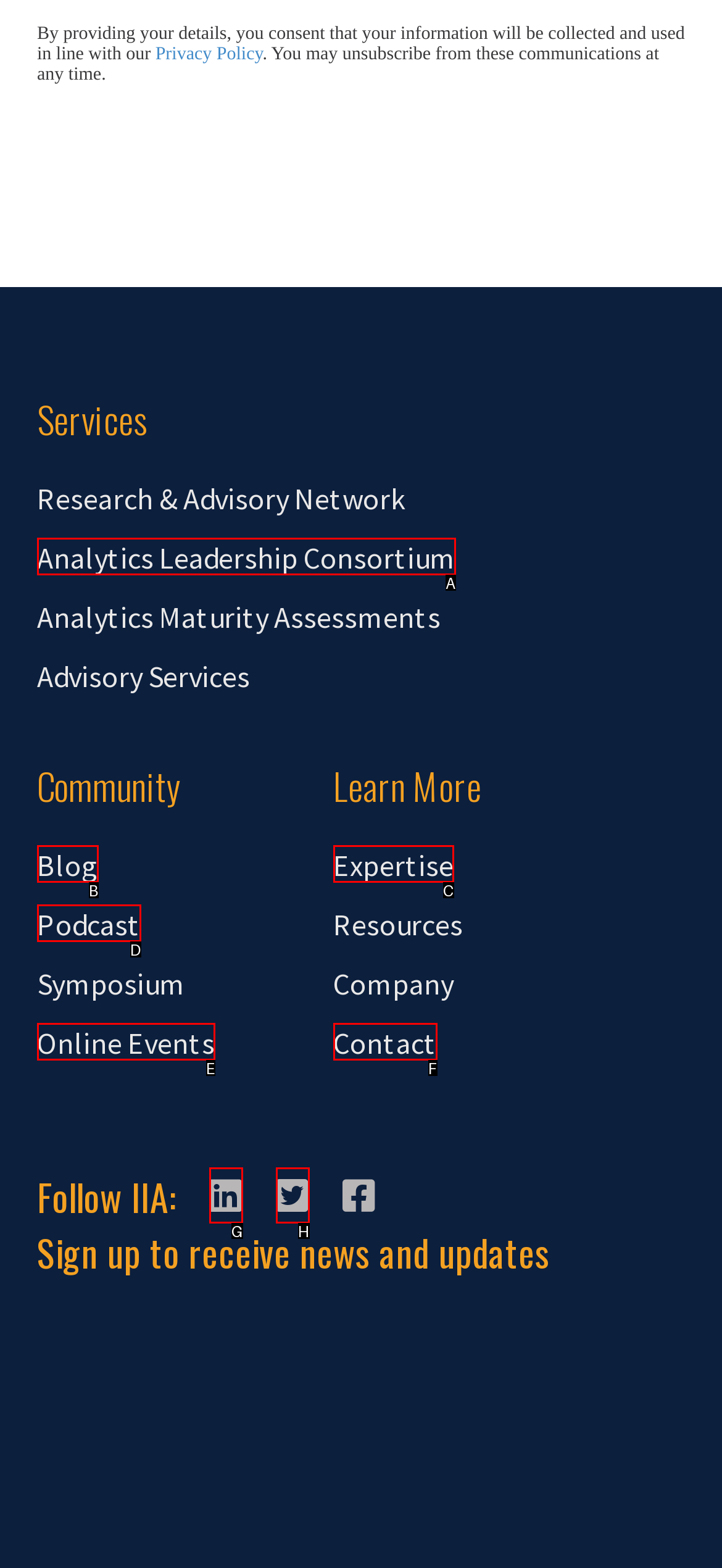Choose the letter that best represents the description: Online Events. Answer with the letter of the selected choice directly.

E